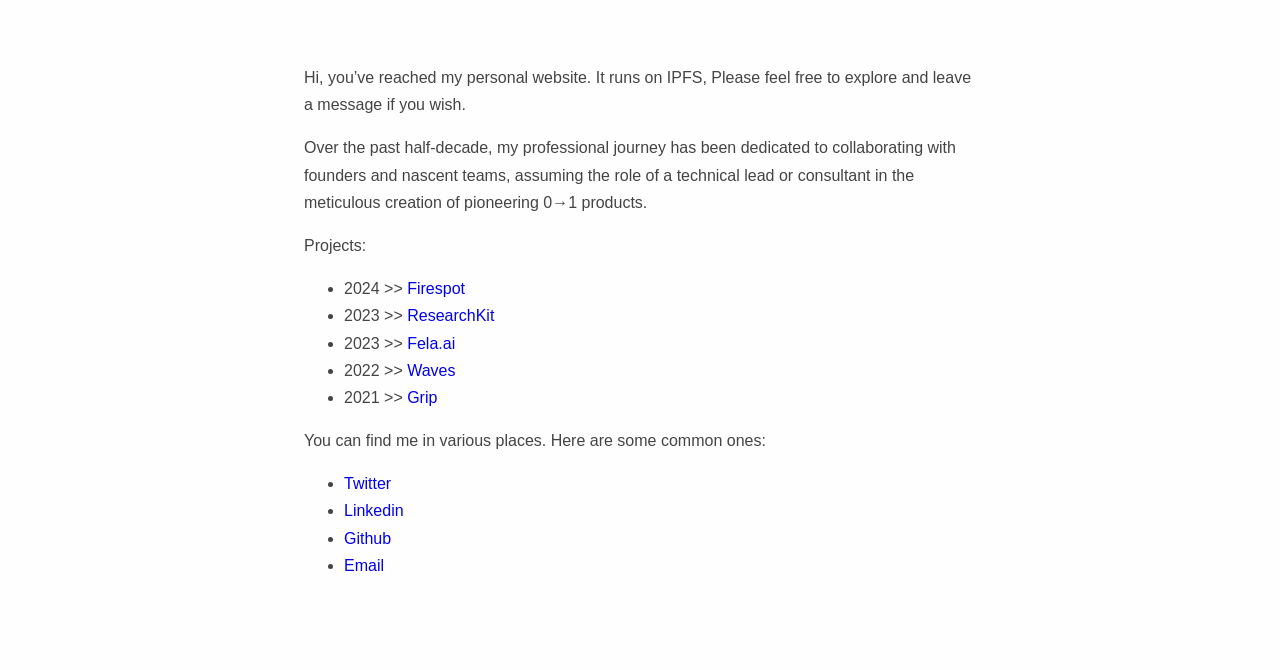What is the format of the projects listed on the webpage?
Look at the image and provide a short answer using one word or a phrase.

Year >> Project Name